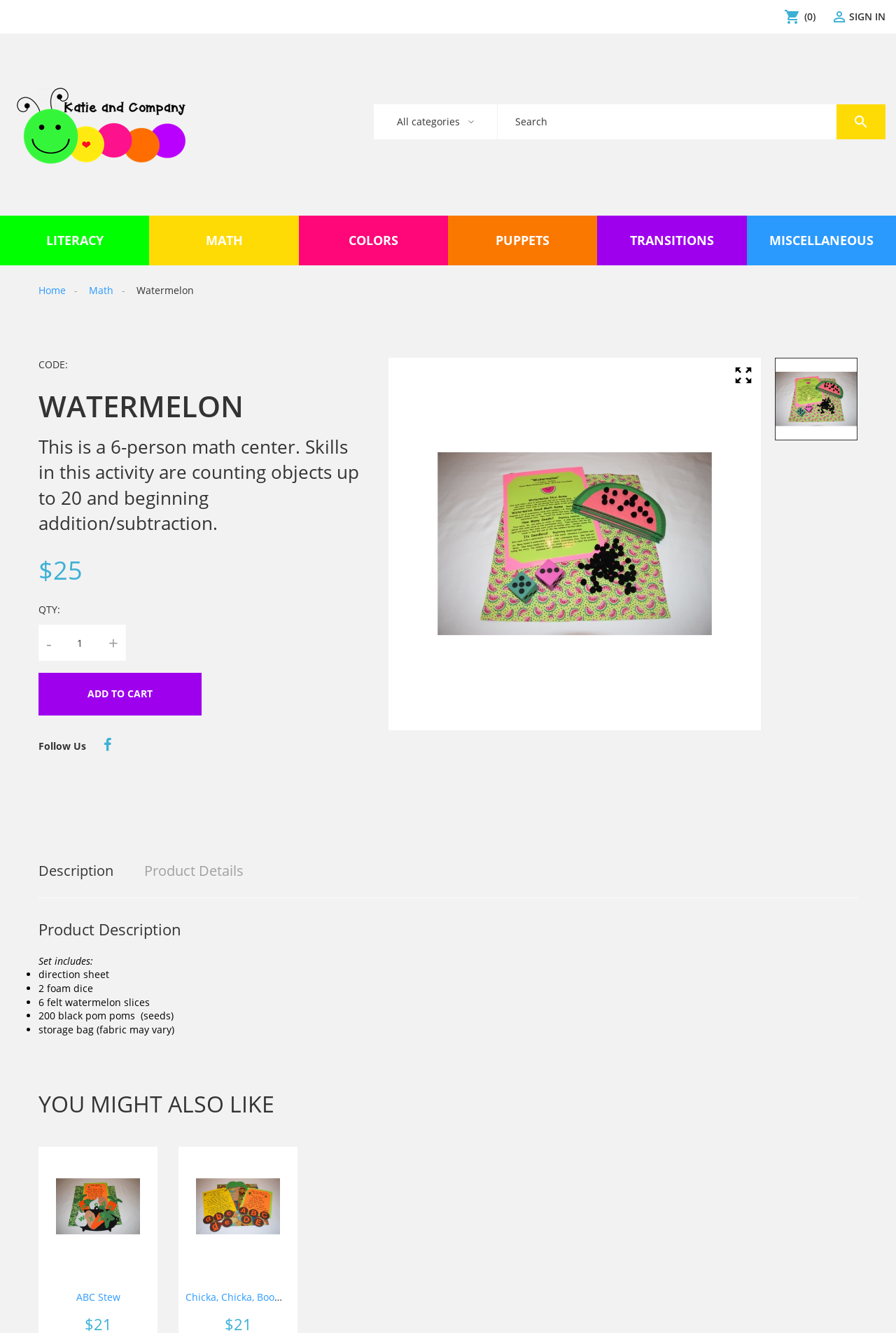What is the price of the product?
Please use the image to deliver a detailed and complete answer.

The price of the product is mentioned in the webpage as '$25', which is located below the product description and above the 'QTY:' heading.